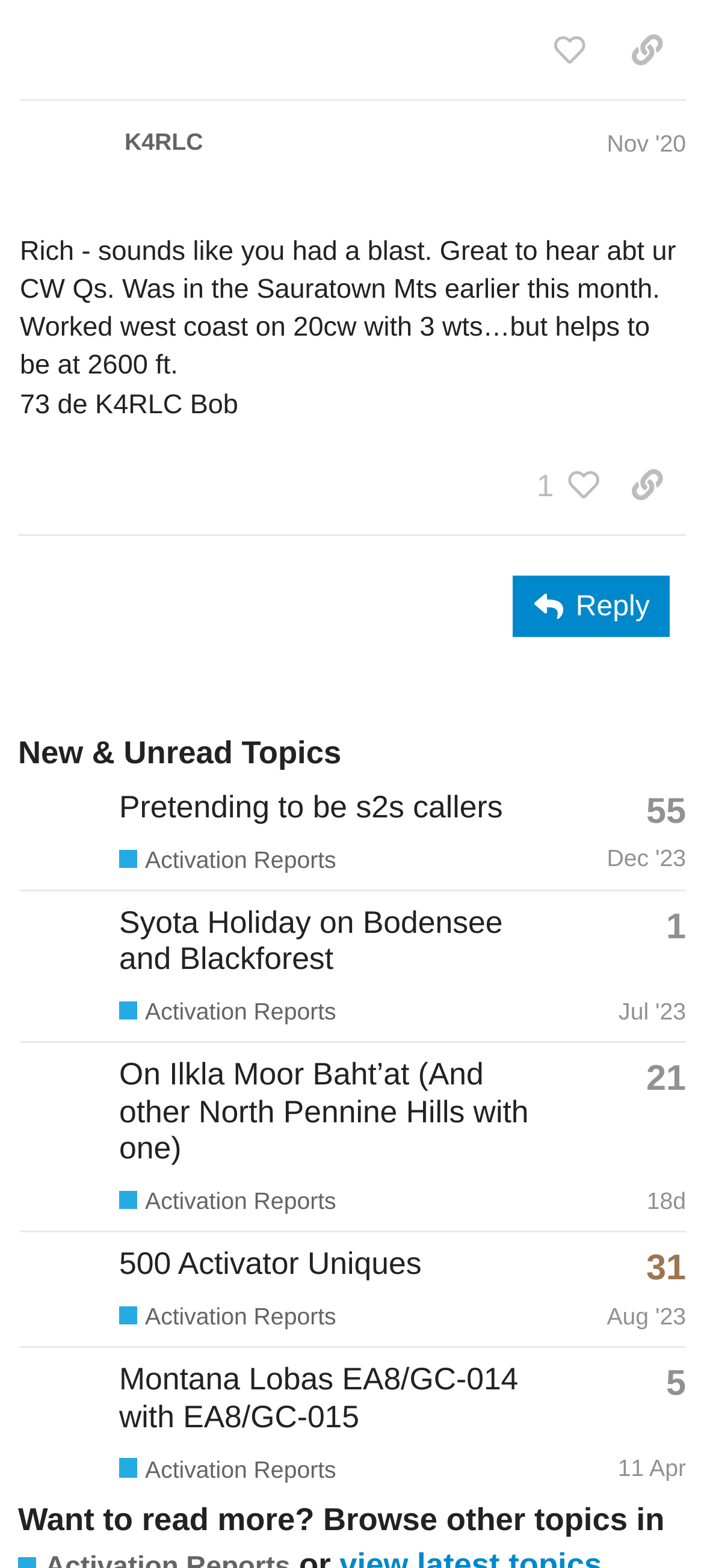Specify the bounding box coordinates of the element's region that should be clicked to achieve the following instruction: "Copy a link to this post to clipboard". The bounding box coordinates consist of four float numbers between 0 and 1, in the format [left, top, right, bottom].

[0.864, 0.011, 0.974, 0.055]